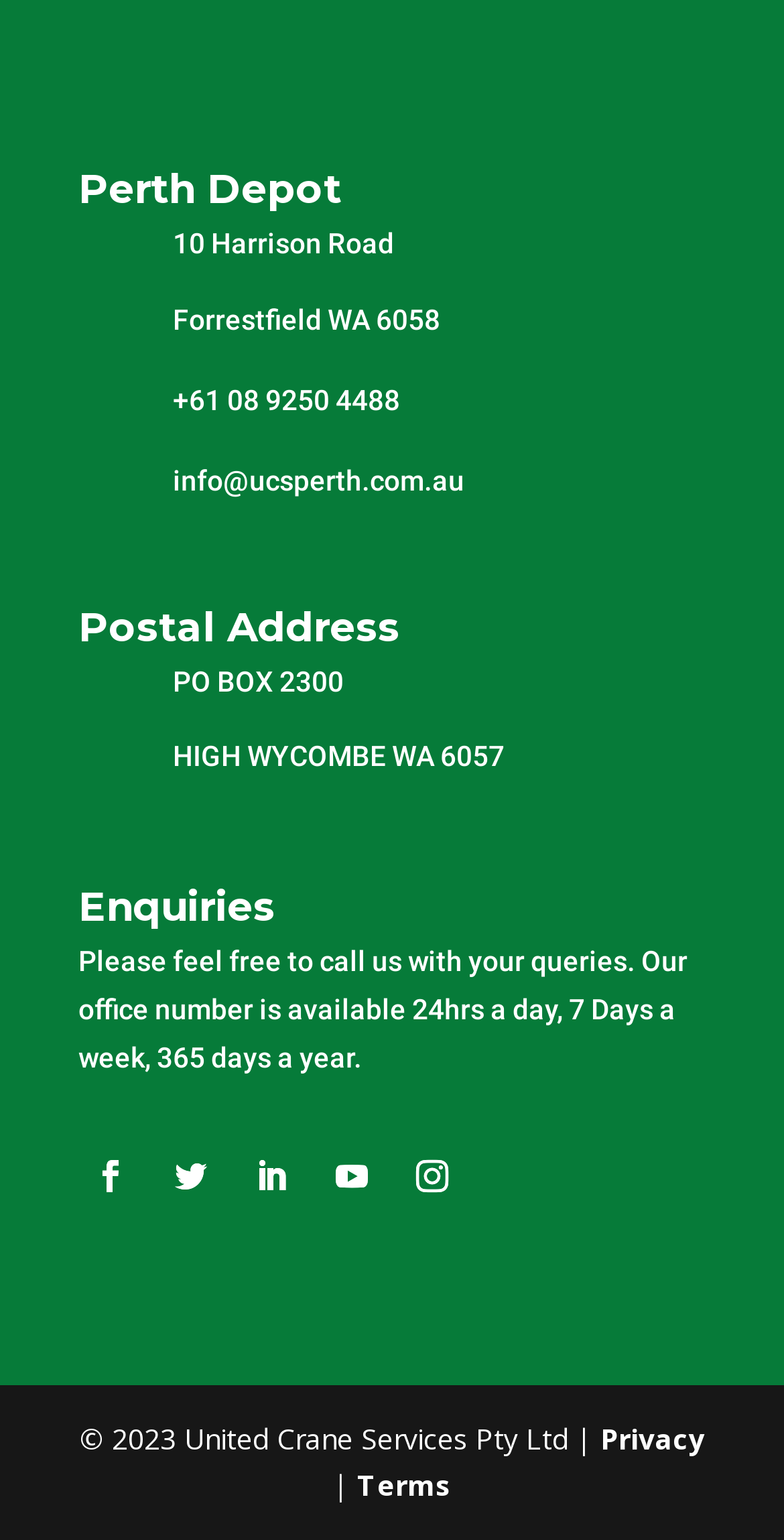Please find the bounding box coordinates of the section that needs to be clicked to achieve this instruction: "Send an email to info@ucsperth.com.au".

[0.221, 0.301, 0.592, 0.322]